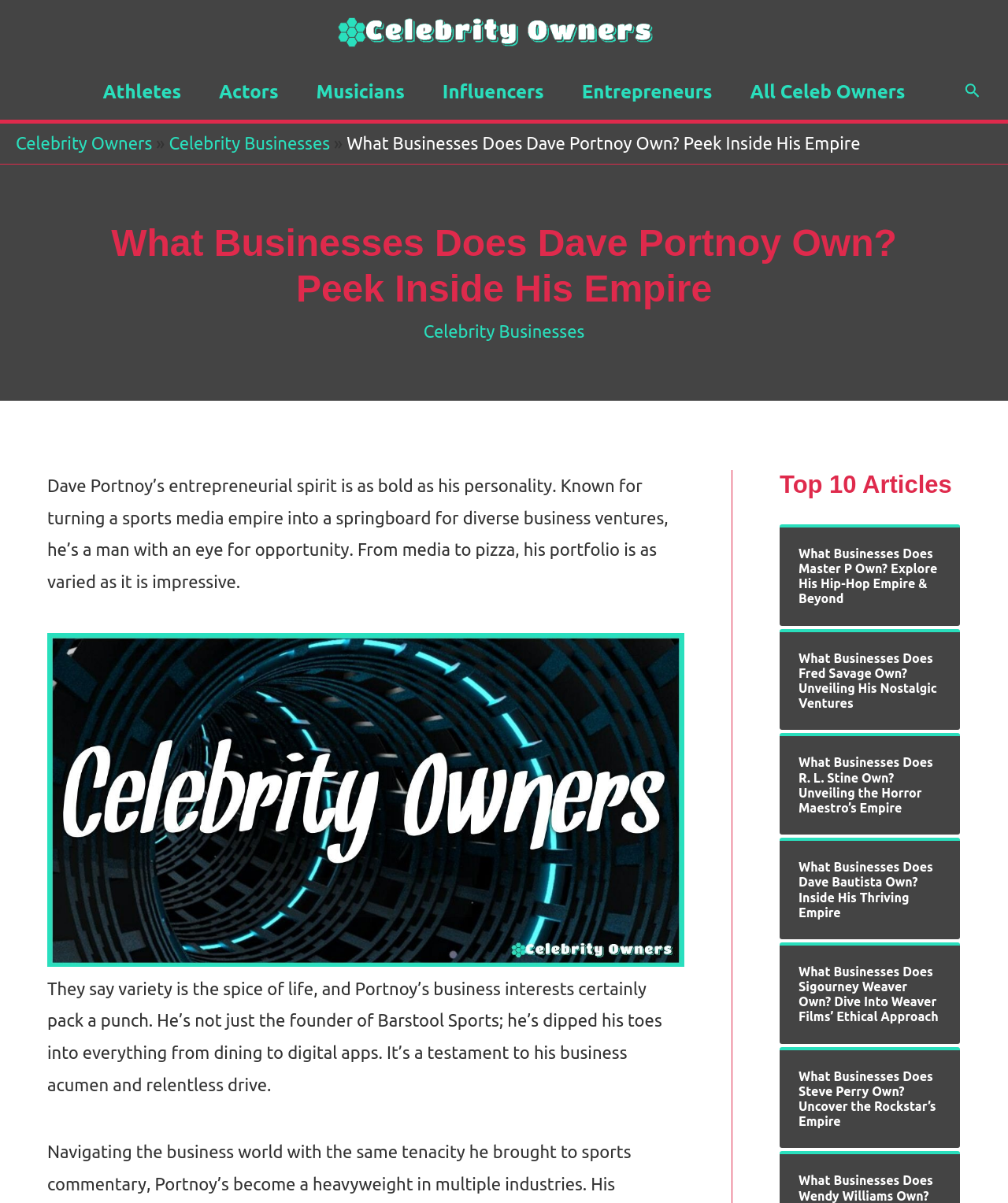Please provide the bounding box coordinates in the format (top-left x, top-left y, bottom-right x, bottom-right y). Remember, all values are floating point numbers between 0 and 1. What is the bounding box coordinate of the region described as: Celebrity Businesses

[0.42, 0.267, 0.58, 0.284]